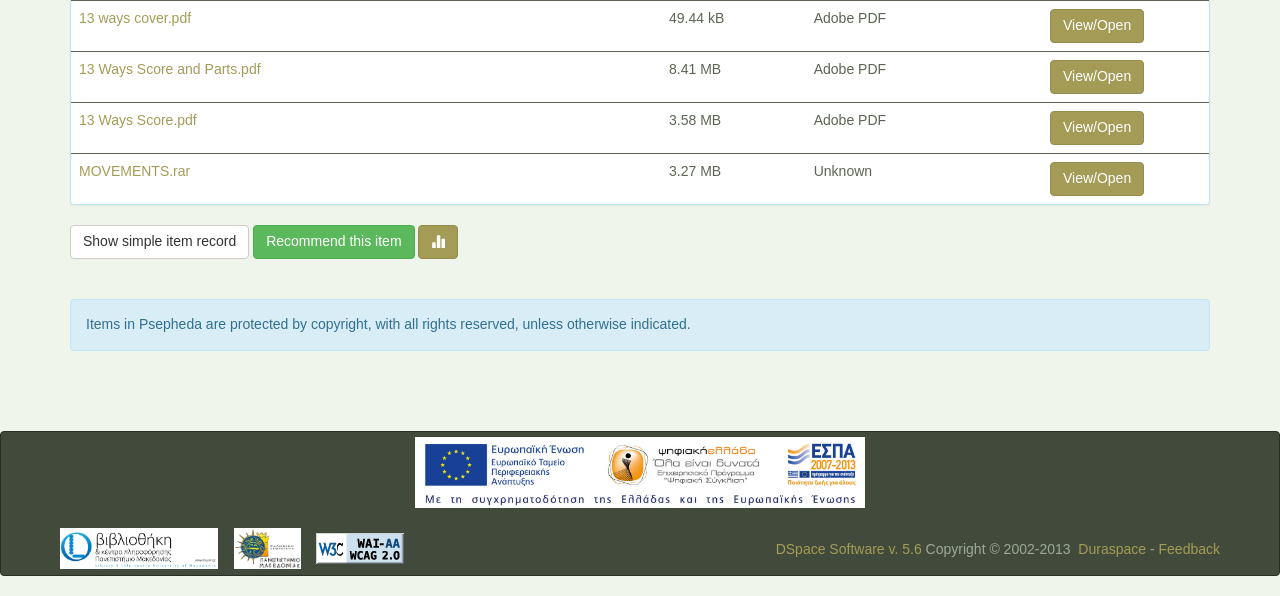Identify the bounding box coordinates for the element you need to click to achieve the following task: "View 13 Ways Score.pdf". Provide the bounding box coordinates as four float numbers between 0 and 1, in the form [left, top, right, bottom].

[0.062, 0.187, 0.154, 0.214]